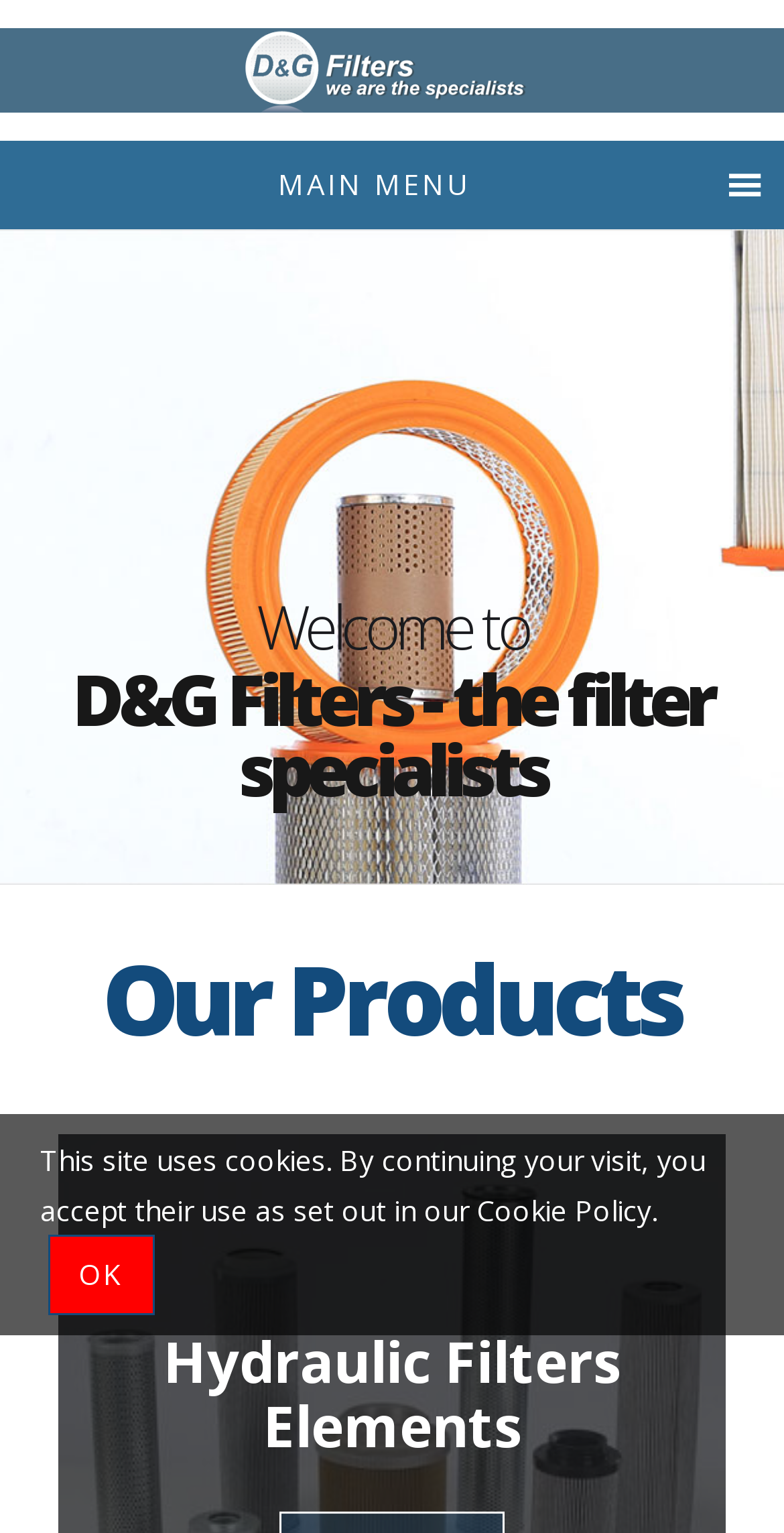Give a one-word or phrase response to the following question: What is the second-level product category?

Hydraulic Filters Elements